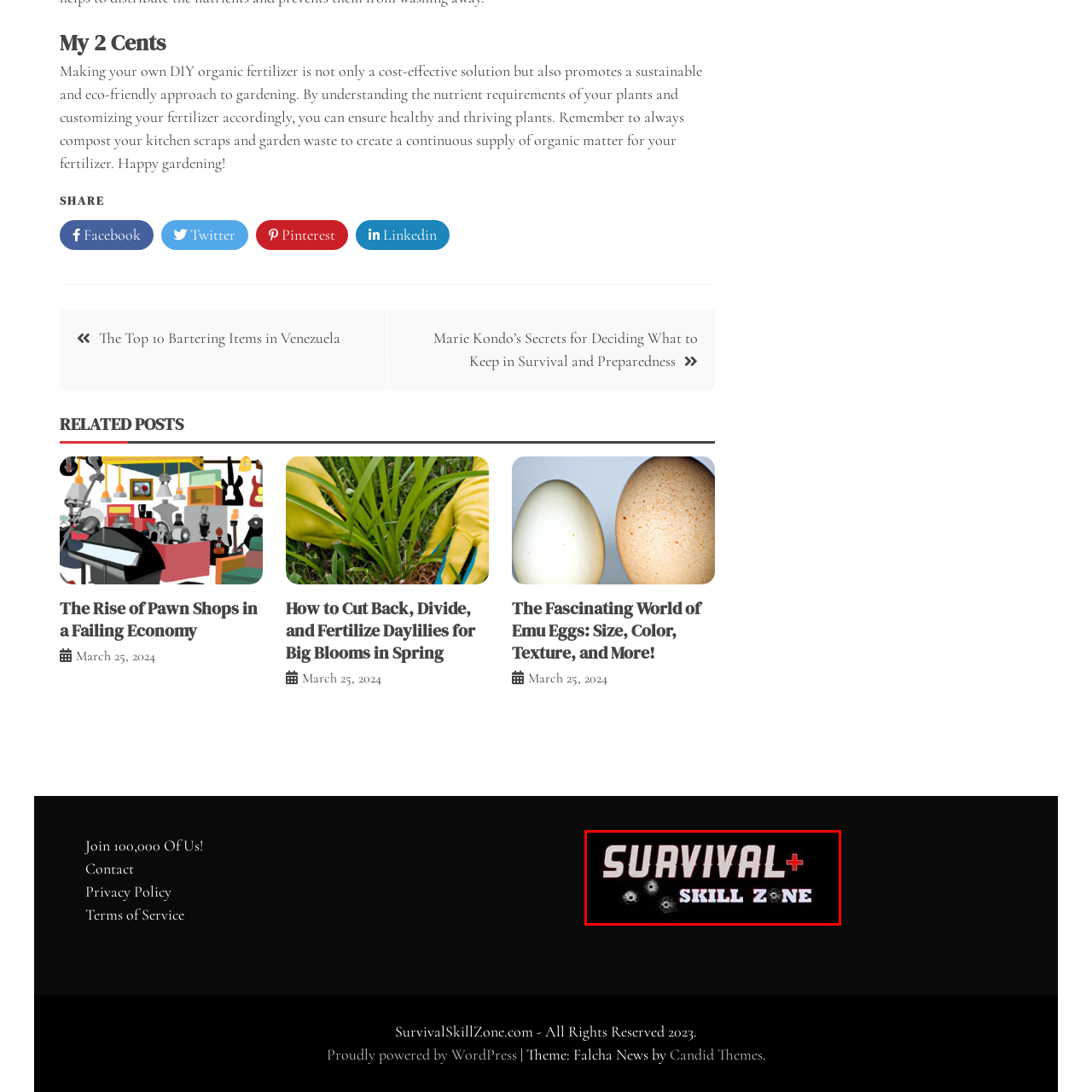Offer a detailed description of the content within the red-framed image.

The image features a bold and striking logo for "Survival Skill Zone." The design emphasizes the word "SURVIVAL" in large, uppercase letters, with a plus sign subtly integrated, suggesting a focus on enhancing survival skills. The second part, "SKILL ZONE," uses a contrasting font style that adds depth and interest, showcasing a sense of dynamism. The overall color scheme is simple yet impactful, with a dark background that enhances the visibility of the text. Bullet hole graphics scattered around the text add a rugged and adventurous element, reinforcing the theme of survival and resilience in challenging situations. This logo encapsulates the essence of preparedness and knowledge in survival tactics, appealing to enthusiasts and learners alike.